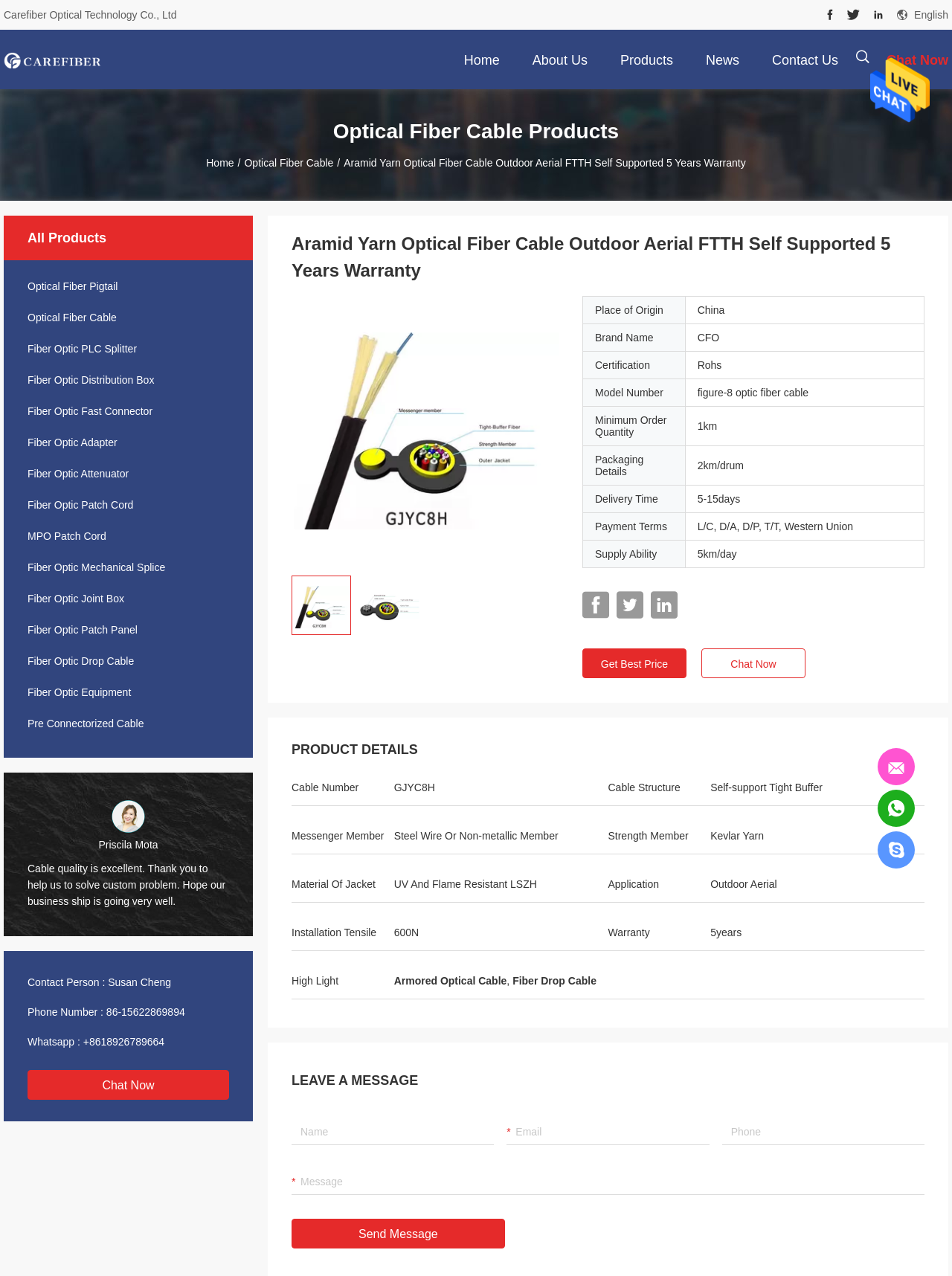Can you find the bounding box coordinates for the element that needs to be clicked to execute this instruction: "Click the 'Send Message' button"? The coordinates should be given as four float numbers between 0 and 1, i.e., [left, top, right, bottom].

[0.914, 0.094, 0.977, 0.103]